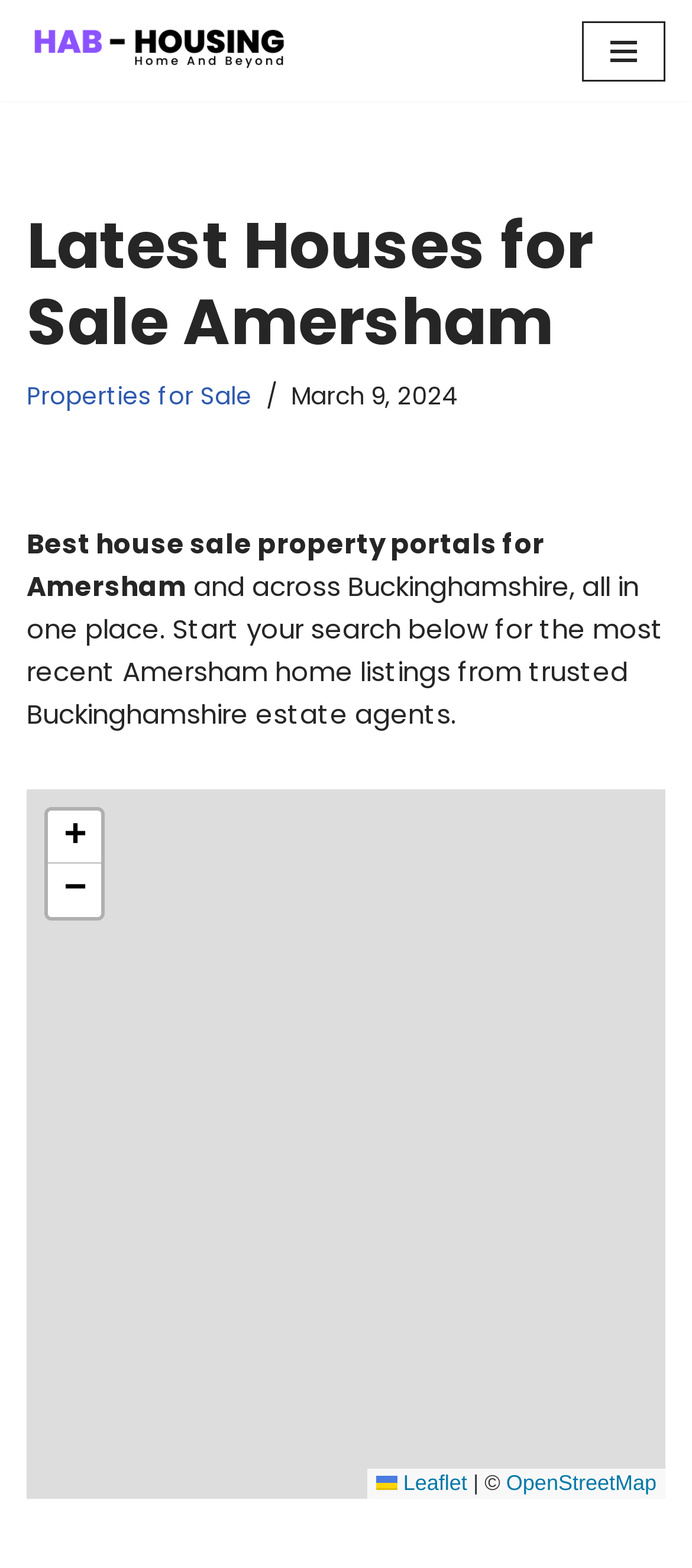Please determine the bounding box coordinates of the area that needs to be clicked to complete this task: 'Learn more about OpenStreetMap'. The coordinates must be four float numbers between 0 and 1, formatted as [left, top, right, bottom].

[0.731, 0.938, 0.949, 0.954]